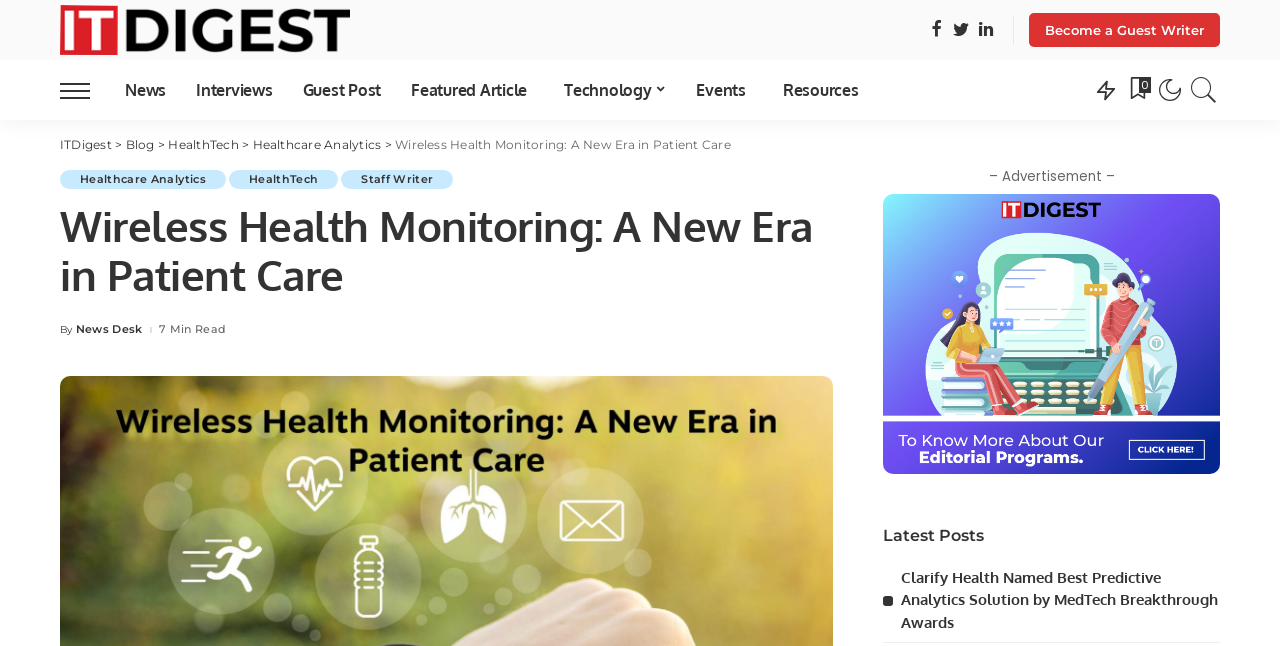Locate the bounding box of the UI element described in the following text: "parent_node: – Advertisement –".

[0.69, 0.3, 0.953, 0.733]